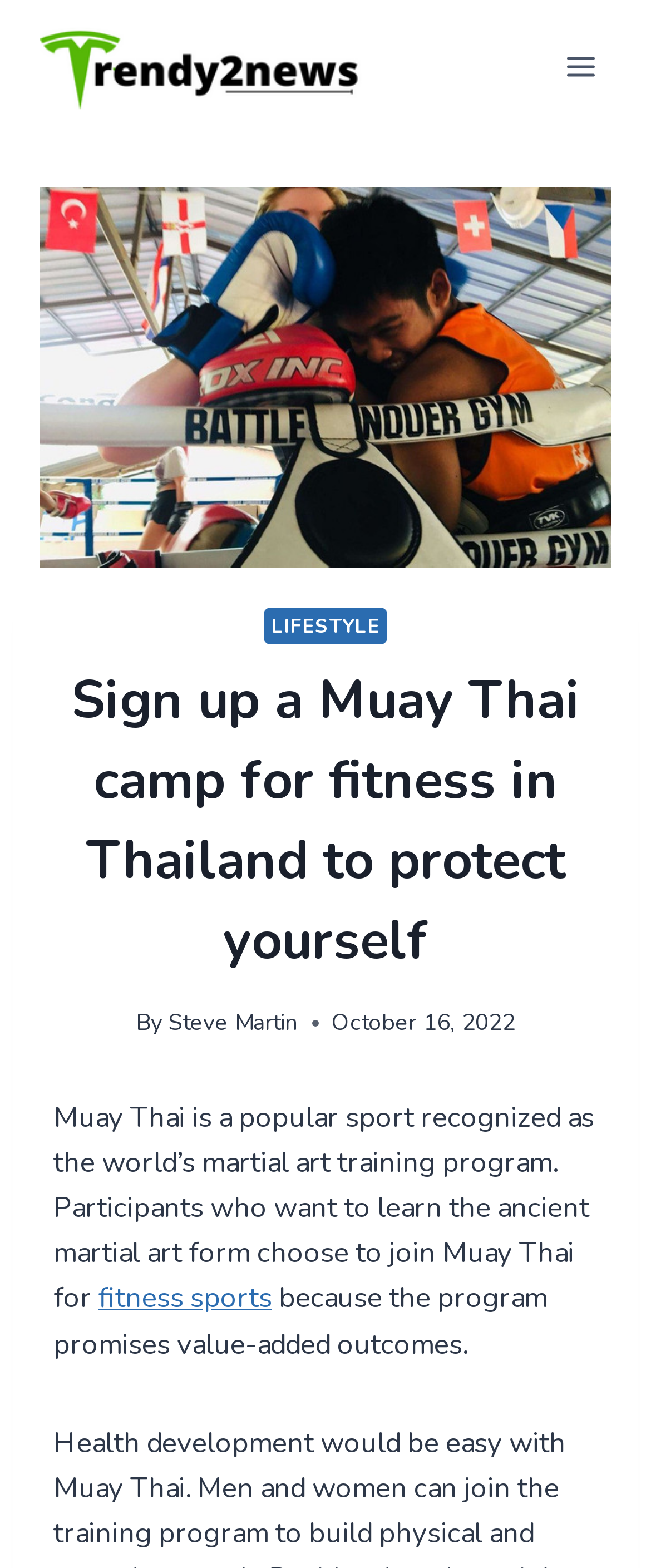What type of sport is Muay Thai?
Ensure your answer is thorough and detailed.

According to the text, Muay Thai is a popular sport recognized as the world's martial art training program, which implies that it is a type of martial art.